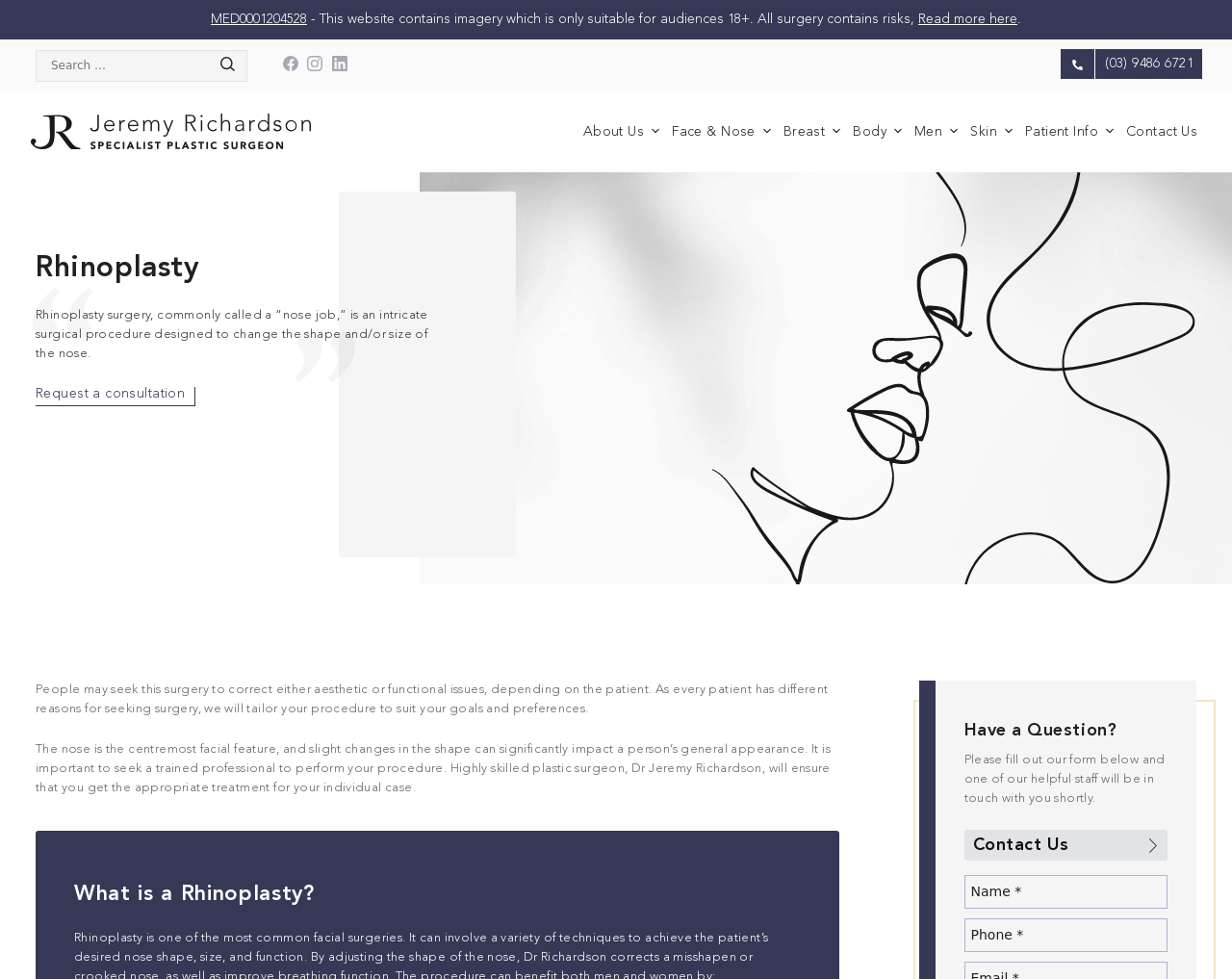Please identify the bounding box coordinates of the element on the webpage that should be clicked to follow this instruction: "Read more about the website". The bounding box coordinates should be given as four float numbers between 0 and 1, formatted as [left, top, right, bottom].

[0.745, 0.013, 0.826, 0.027]